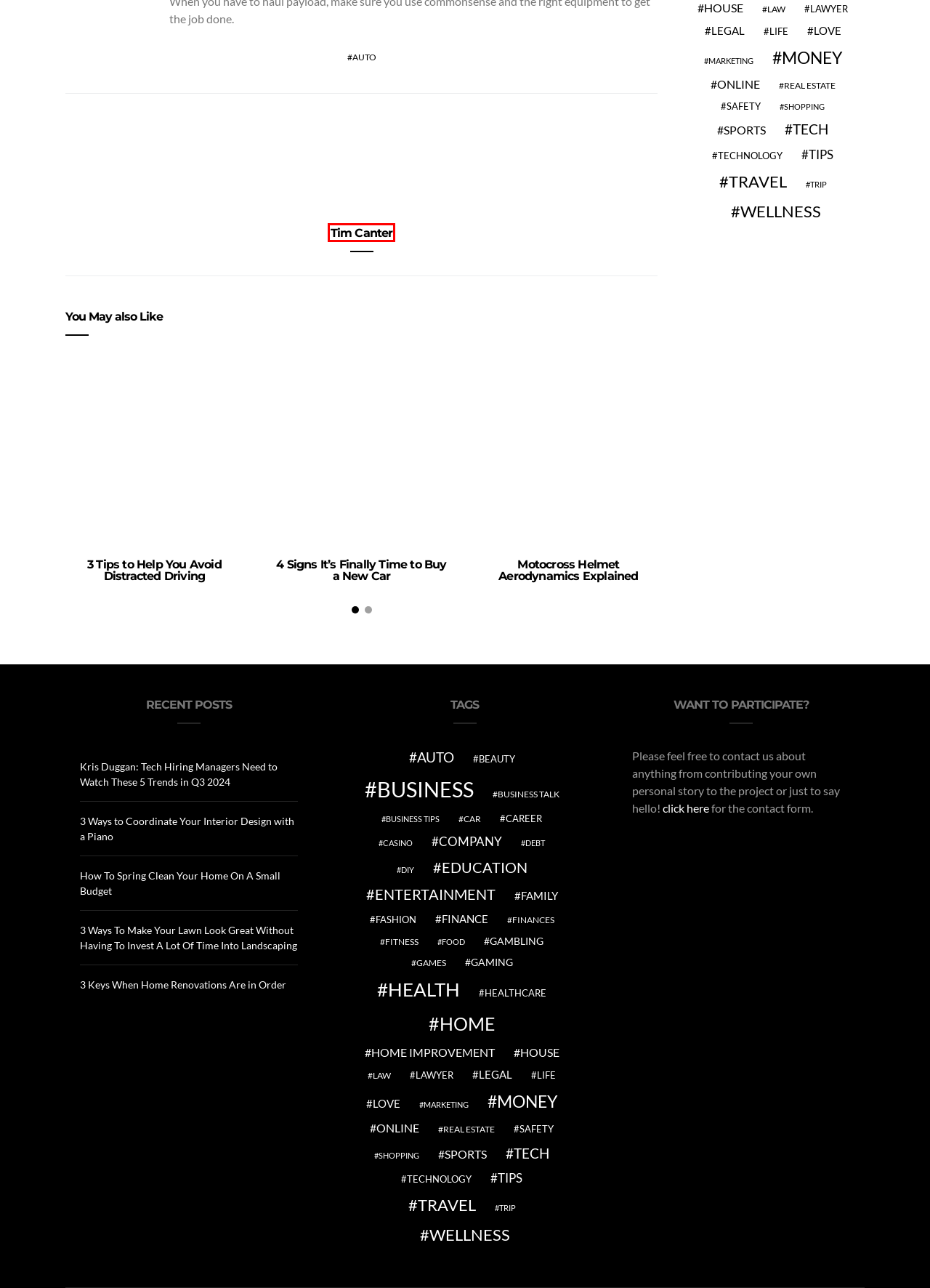Look at the screenshot of a webpage where a red bounding box surrounds a UI element. Your task is to select the best-matching webpage description for the new webpage after you click the element within the bounding box. The available options are:
A. Tim Canter, Author at All Consuming
B. sports Archives - All Consuming
C. travel Archives - All Consuming
D. technology Archives - All Consuming
E. legal Archives - All Consuming
F. online Archives - All Consuming
G. wellness Archives - All Consuming
H. 4 Signs It’s Finally Time to Buy a New Car - All Consuming

A